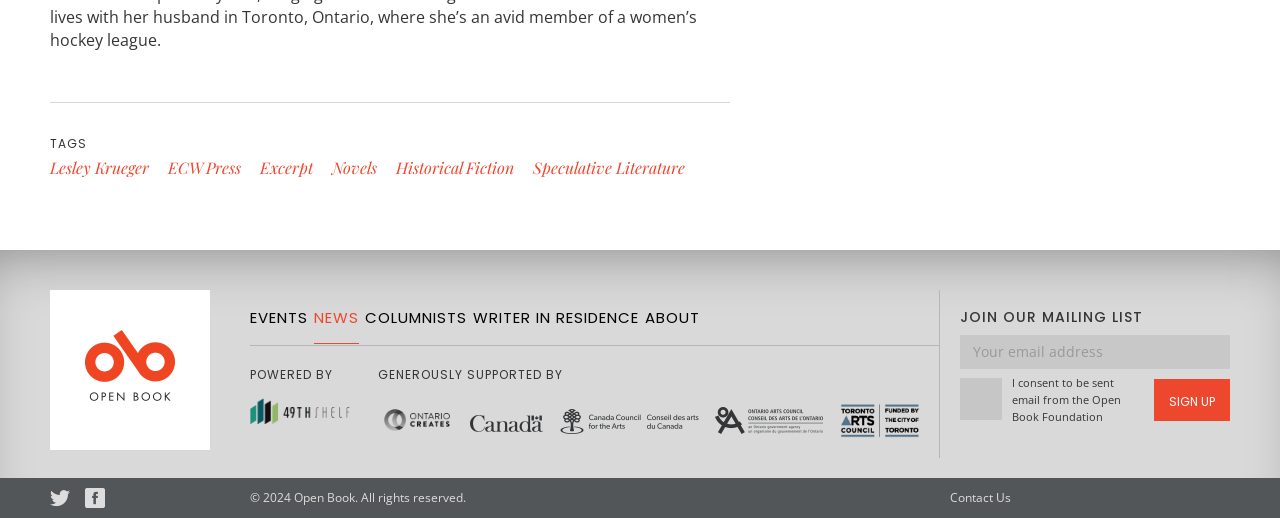Identify the bounding box coordinates of the section to be clicked to complete the task described by the following instruction: "Sign up for the mailing list". The coordinates should be four float numbers between 0 and 1, formatted as [left, top, right, bottom].

[0.902, 0.731, 0.961, 0.813]